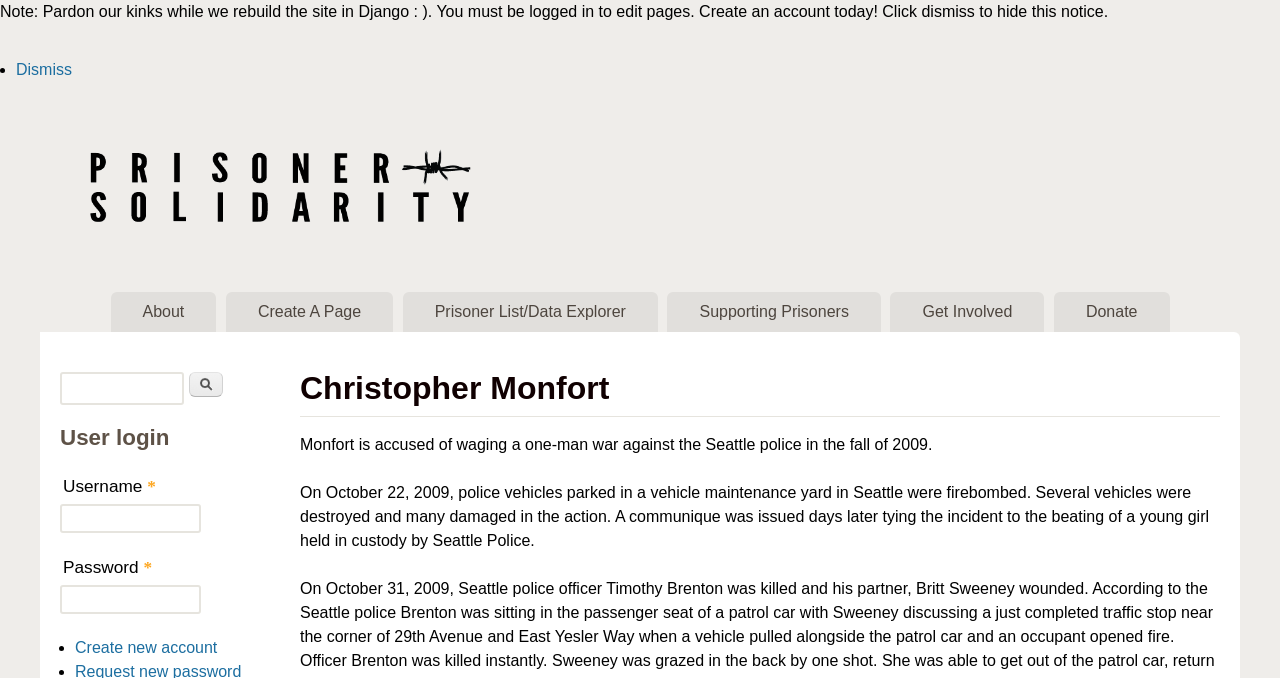What is the purpose of the search form?
Please interpret the details in the image and answer the question thoroughly.

The search form is located in the top right section of the webpage, and it consists of a search box and a search button. The purpose of the search form is to allow users to search for specific content within the website.